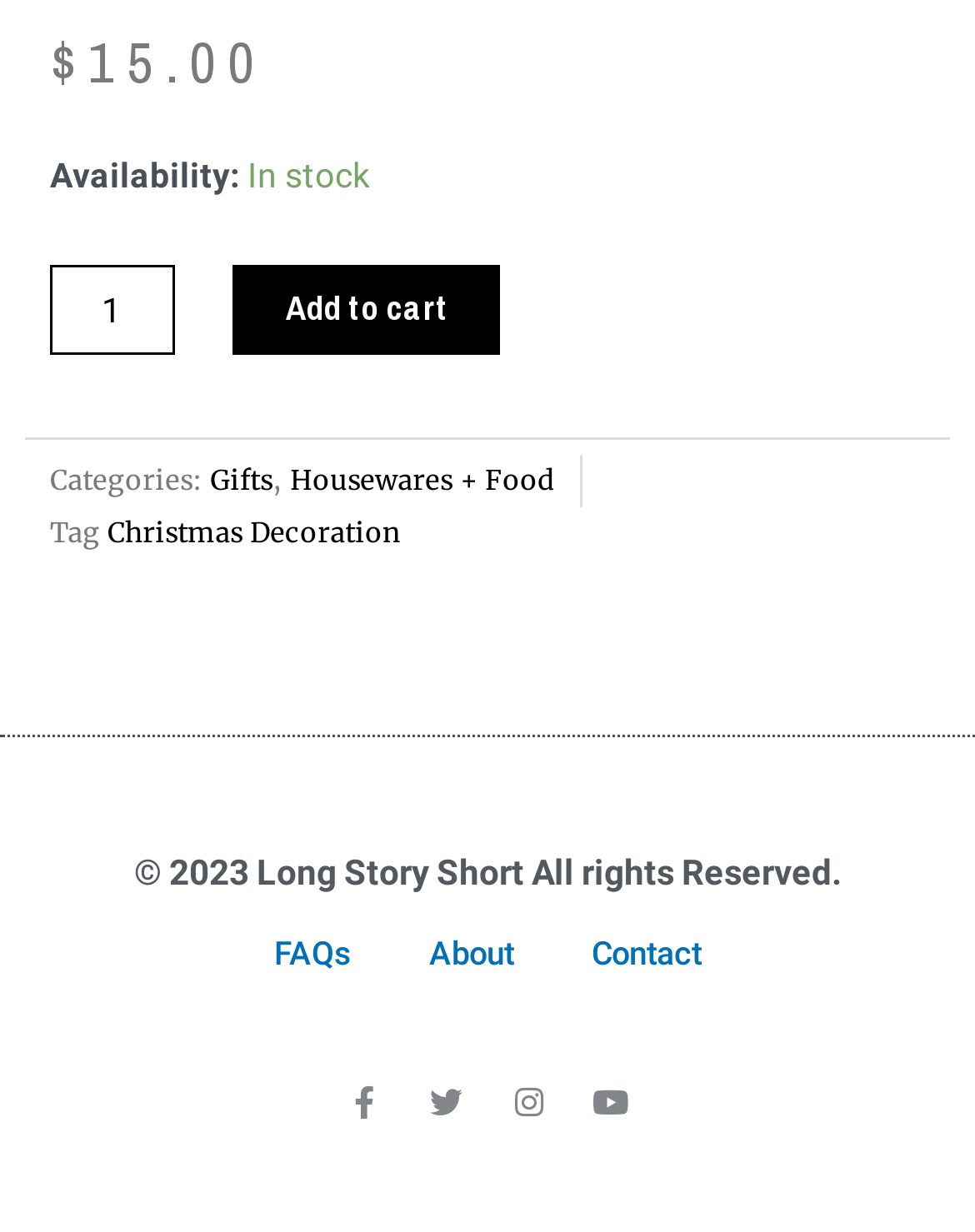What is the minimum quantity of the product that can be purchased?
Use the image to give a comprehensive and detailed response to the question.

The product quantity spin button has a minimum value of 1, which means the customer can purchase at least one unit of the product.